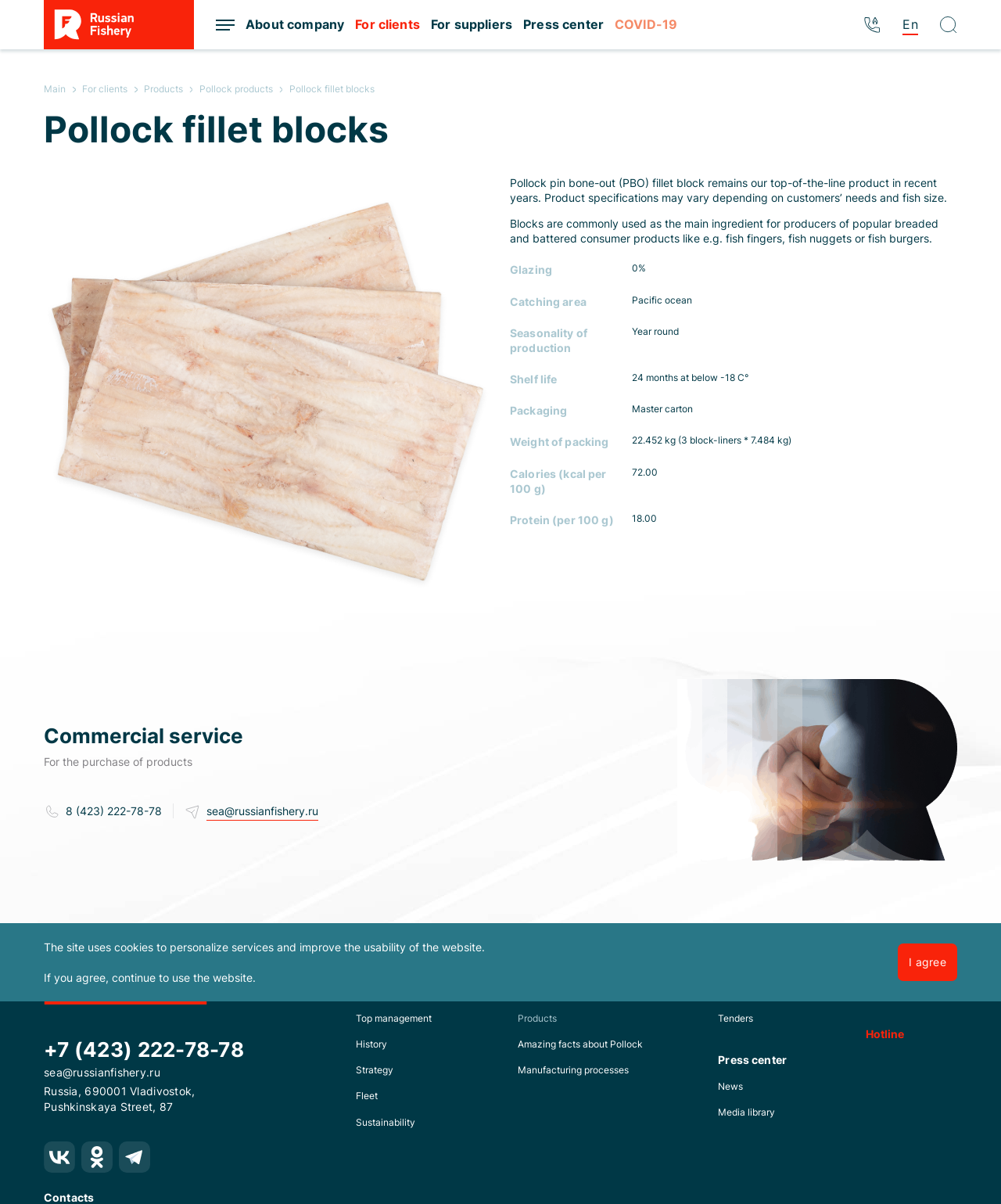Pinpoint the bounding box coordinates of the area that should be clicked to complete the following instruction: "Click the logo". The coordinates must be given as four float numbers between 0 and 1, i.e., [left, top, right, bottom].

[0.044, 0.0, 0.193, 0.041]